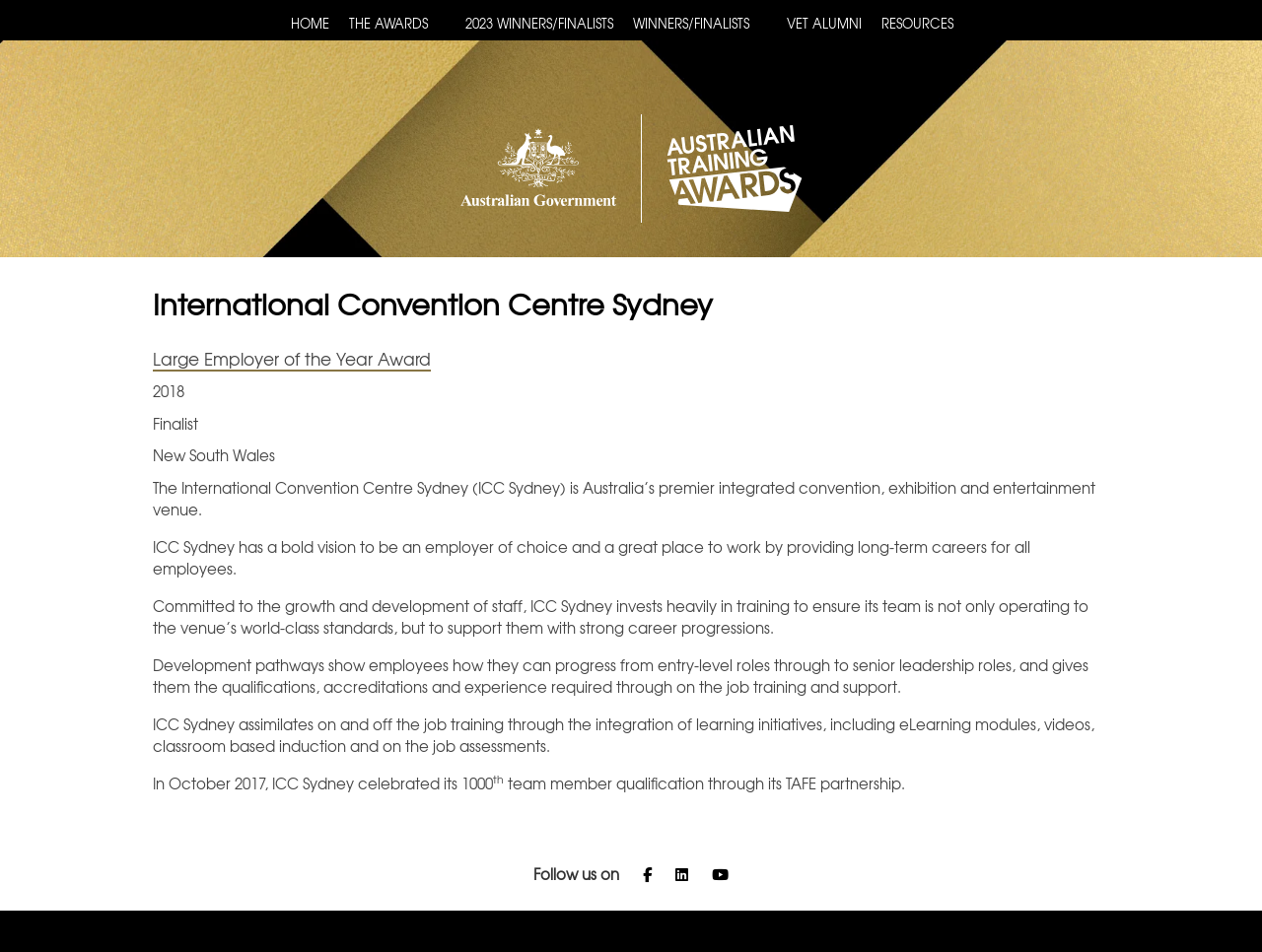Determine the bounding box coordinates of the clickable element to complete this instruction: "Read about Large Employer of the Year Award". Provide the coordinates in the format of four float numbers between 0 and 1, [left, top, right, bottom].

[0.121, 0.363, 0.341, 0.39]